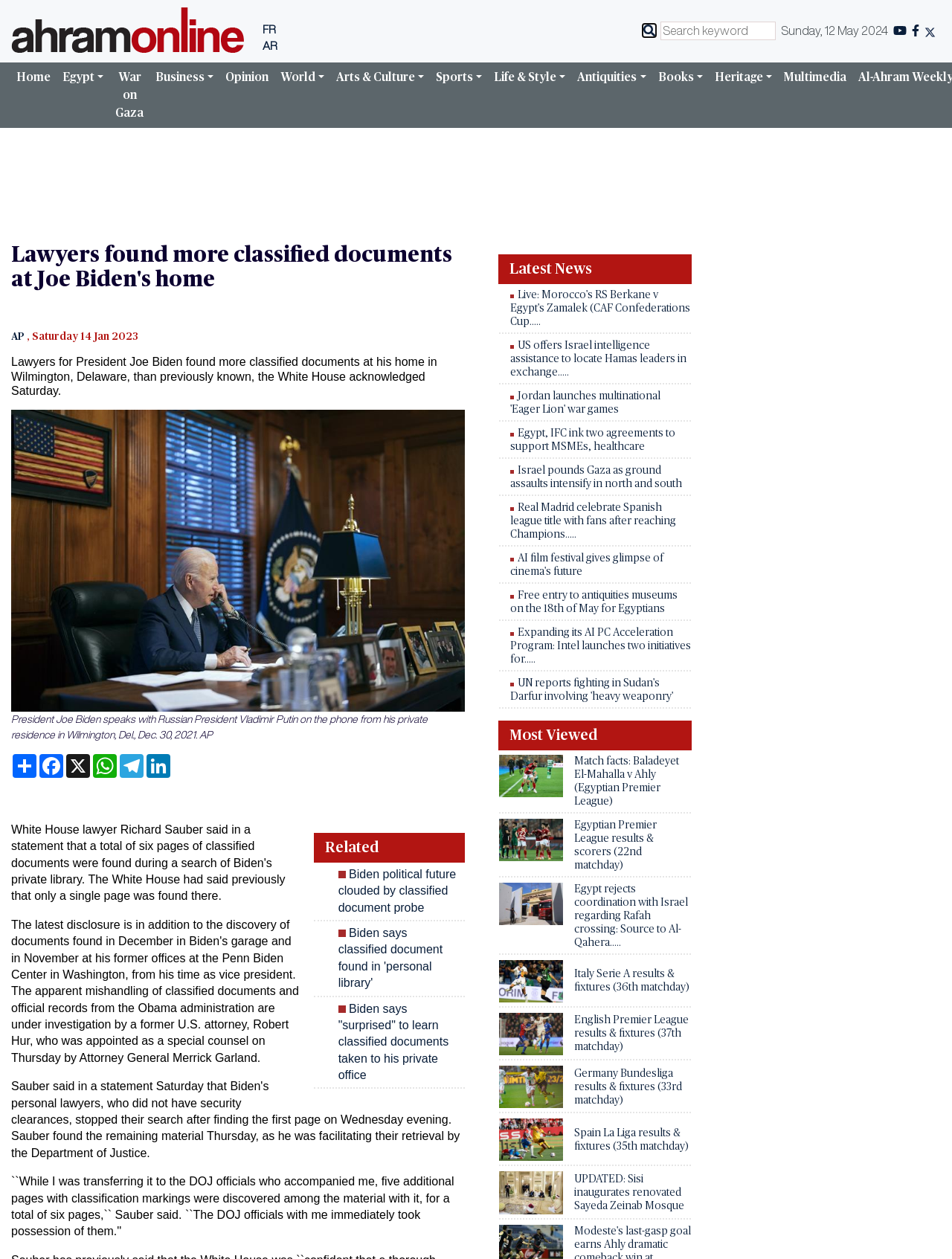What is the topic of the main news article?
Please provide a detailed and comprehensive answer to the question.

I determined the topic of the main news article by reading the headings and paragraphs, which mention Joe Biden and classified documents found at his home in Wilmington, Delaware.